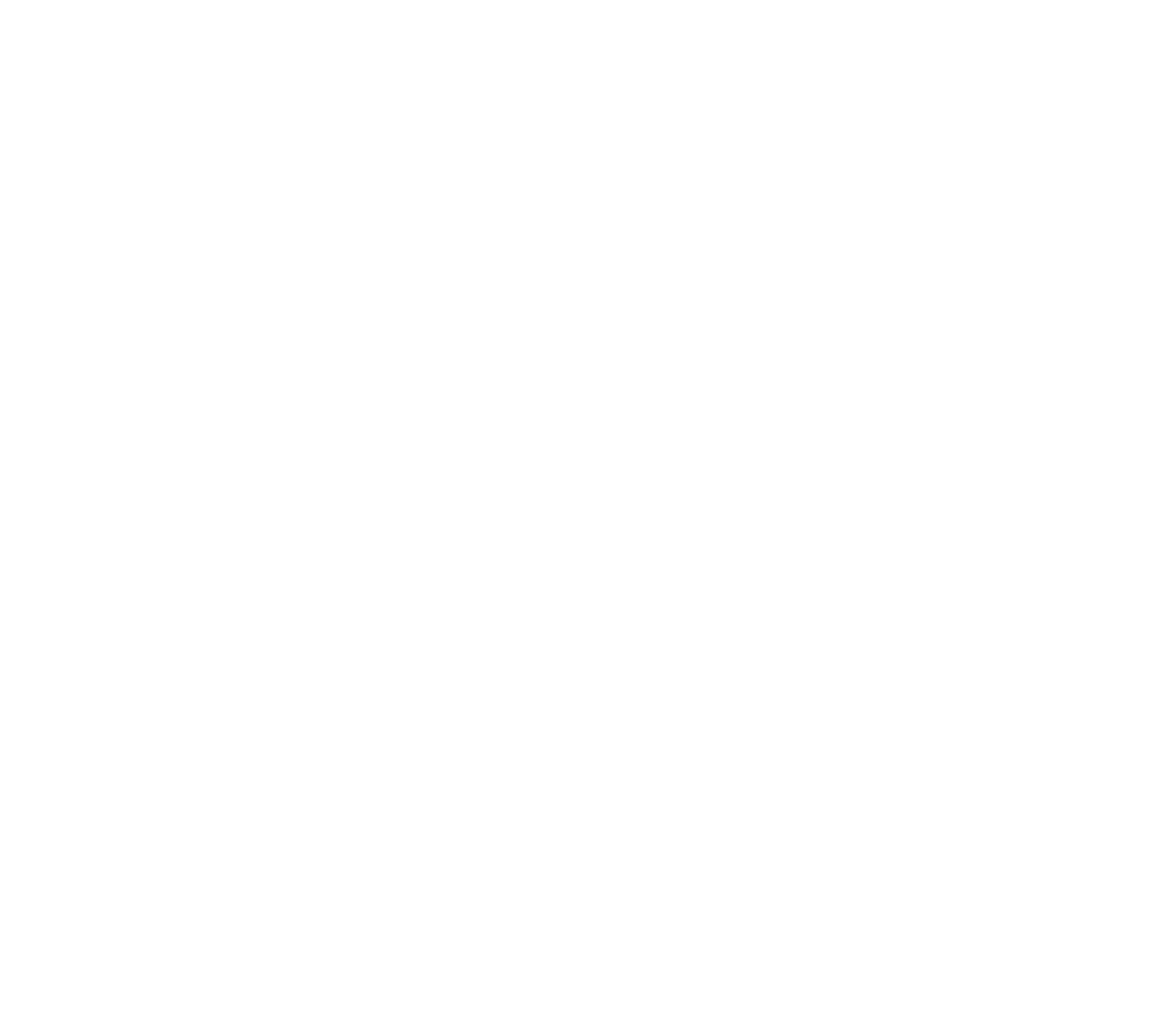Identify the bounding box coordinates for the UI element described by the following text: "CLOUDCRAFT STUDIOS". Provide the coordinates as four float numbers between 0 and 1, in the format [left, top, right, bottom].

[0.207, 0.831, 0.321, 0.869]